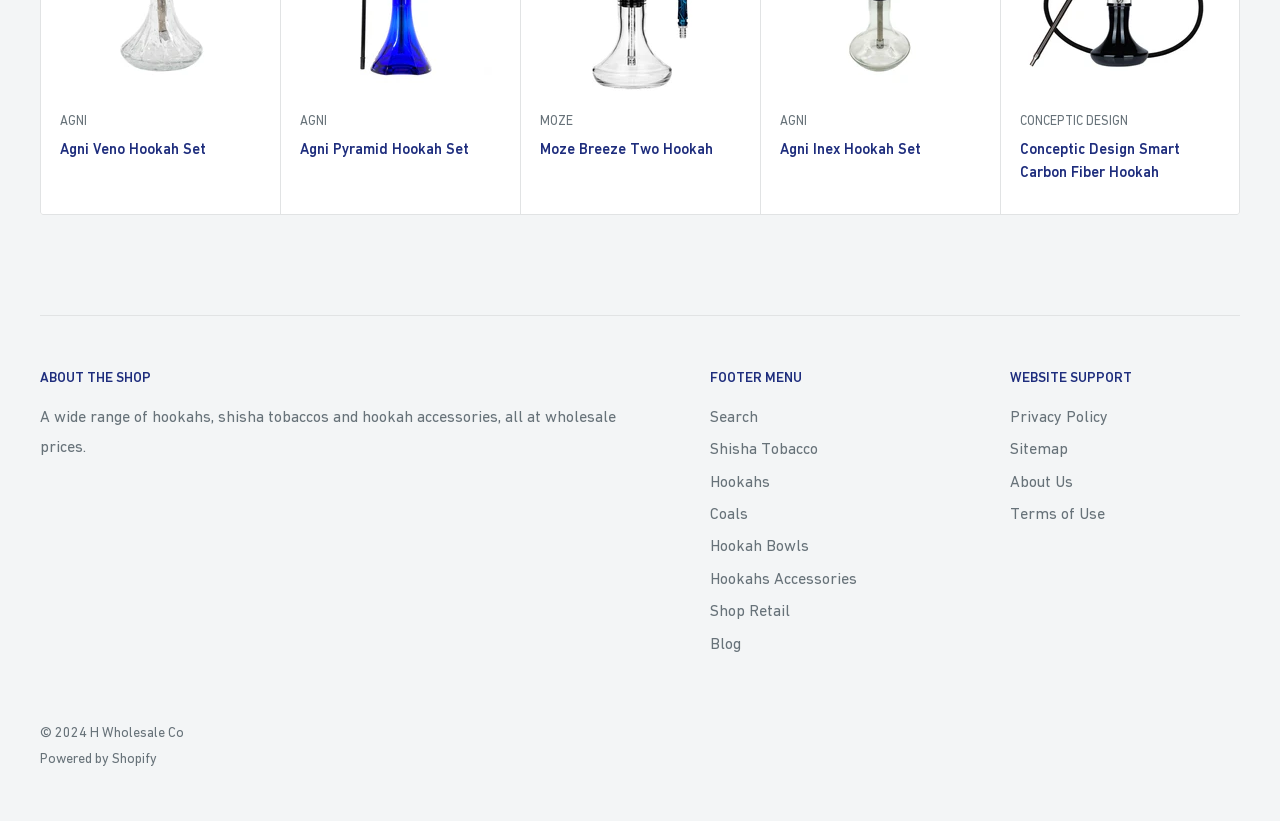Respond with a single word or phrase:
What is the copyright year of the website?

2024